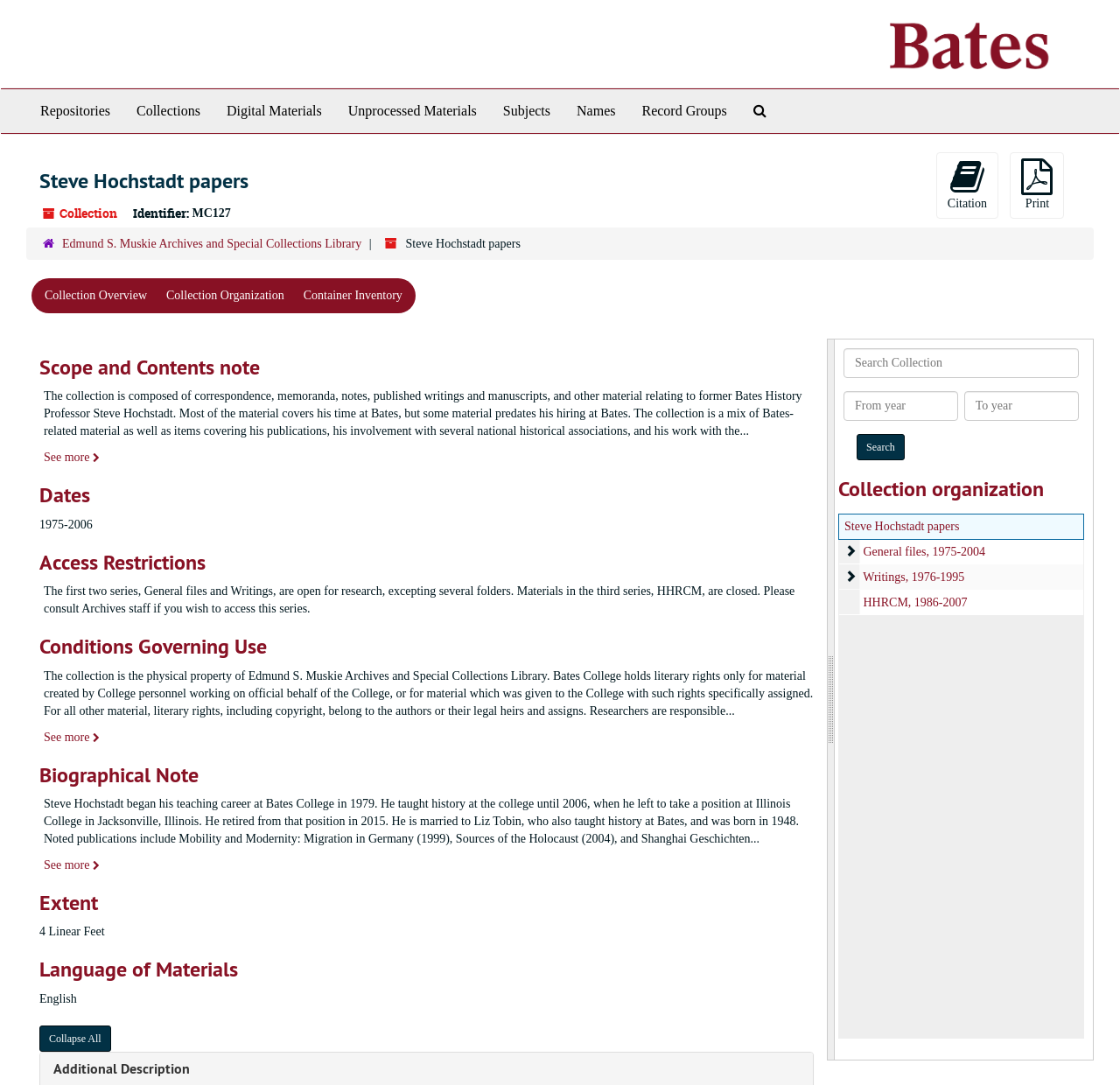Find the bounding box coordinates of the clickable element required to execute the following instruction: "Search the collection". Provide the coordinates as four float numbers between 0 and 1, i.e., [left, top, right, bottom].

[0.753, 0.321, 0.963, 0.348]